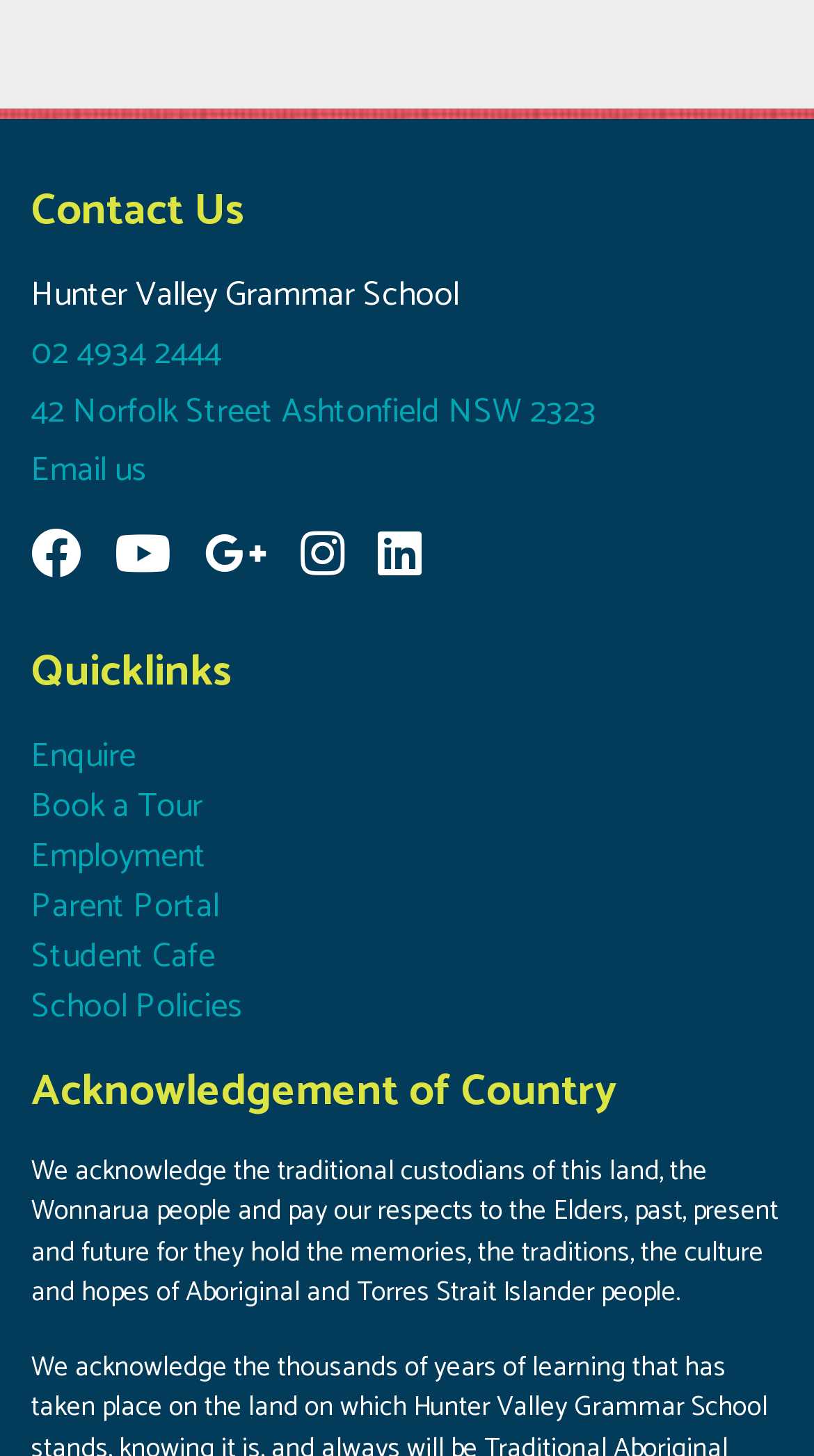Please determine the bounding box coordinates of the element to click in order to execute the following instruction: "Call 02 4934 2444". The coordinates should be four float numbers between 0 and 1, specified as [left, top, right, bottom].

[0.038, 0.223, 0.272, 0.262]